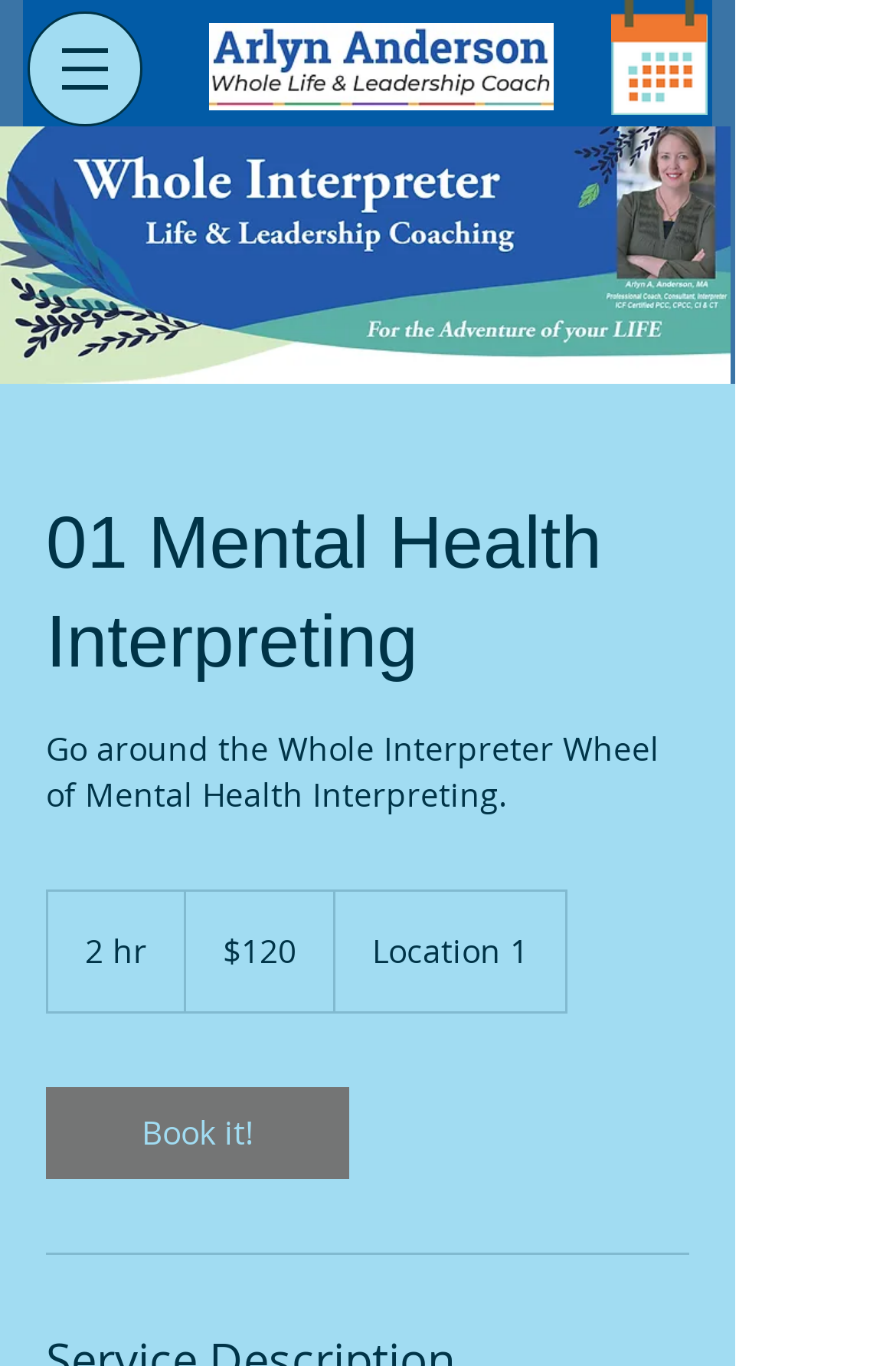Identify the bounding box for the given UI element using the description provided. Coordinates should be in the format (top-left x, top-left y, bottom-right x, bottom-right y) and must be between 0 and 1. Here is the description: Movies/TV Reviews

None